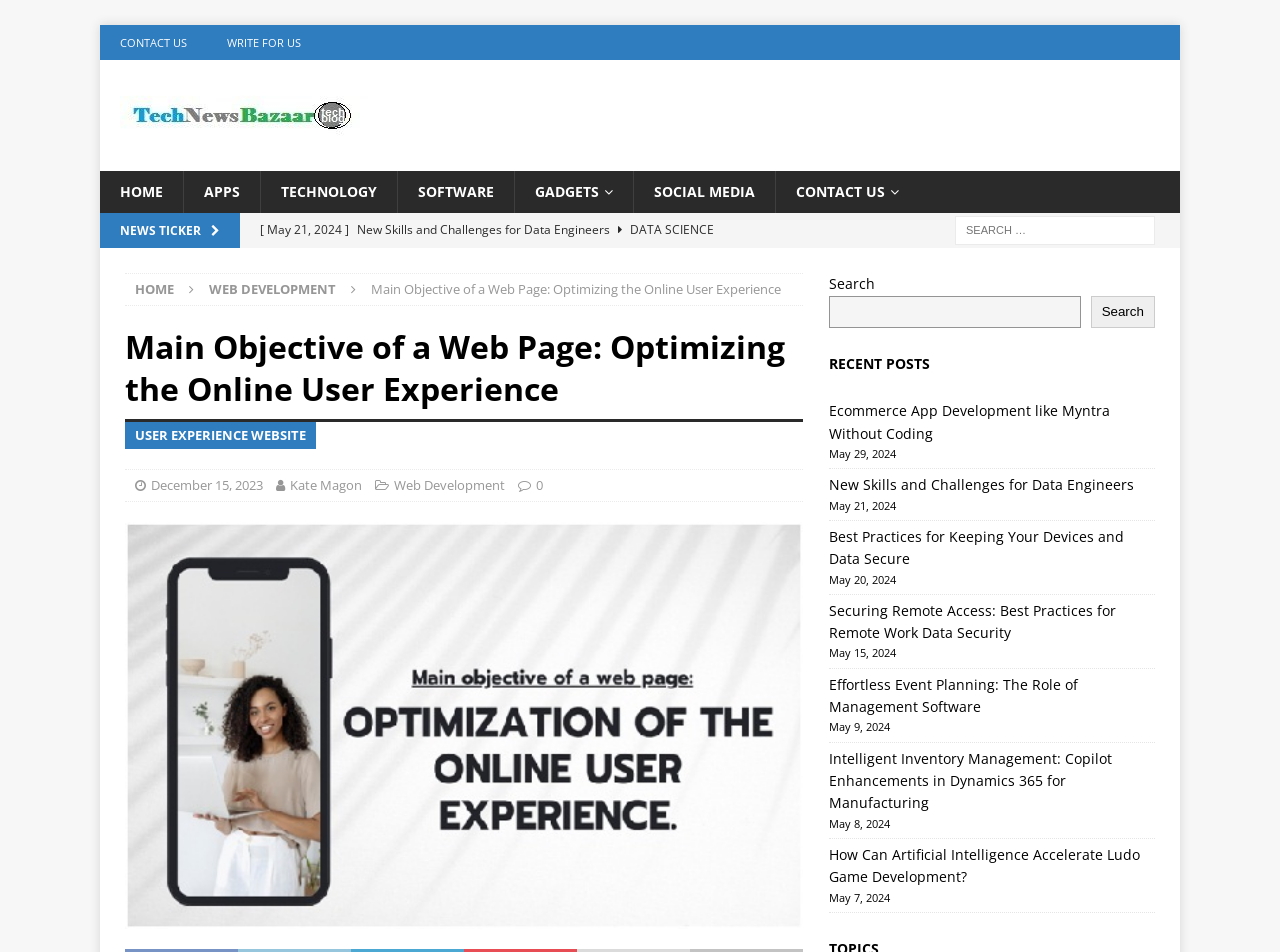Select the bounding box coordinates of the element I need to click to carry out the following instruction: "Search in the search bar".

[0.647, 0.311, 0.844, 0.344]